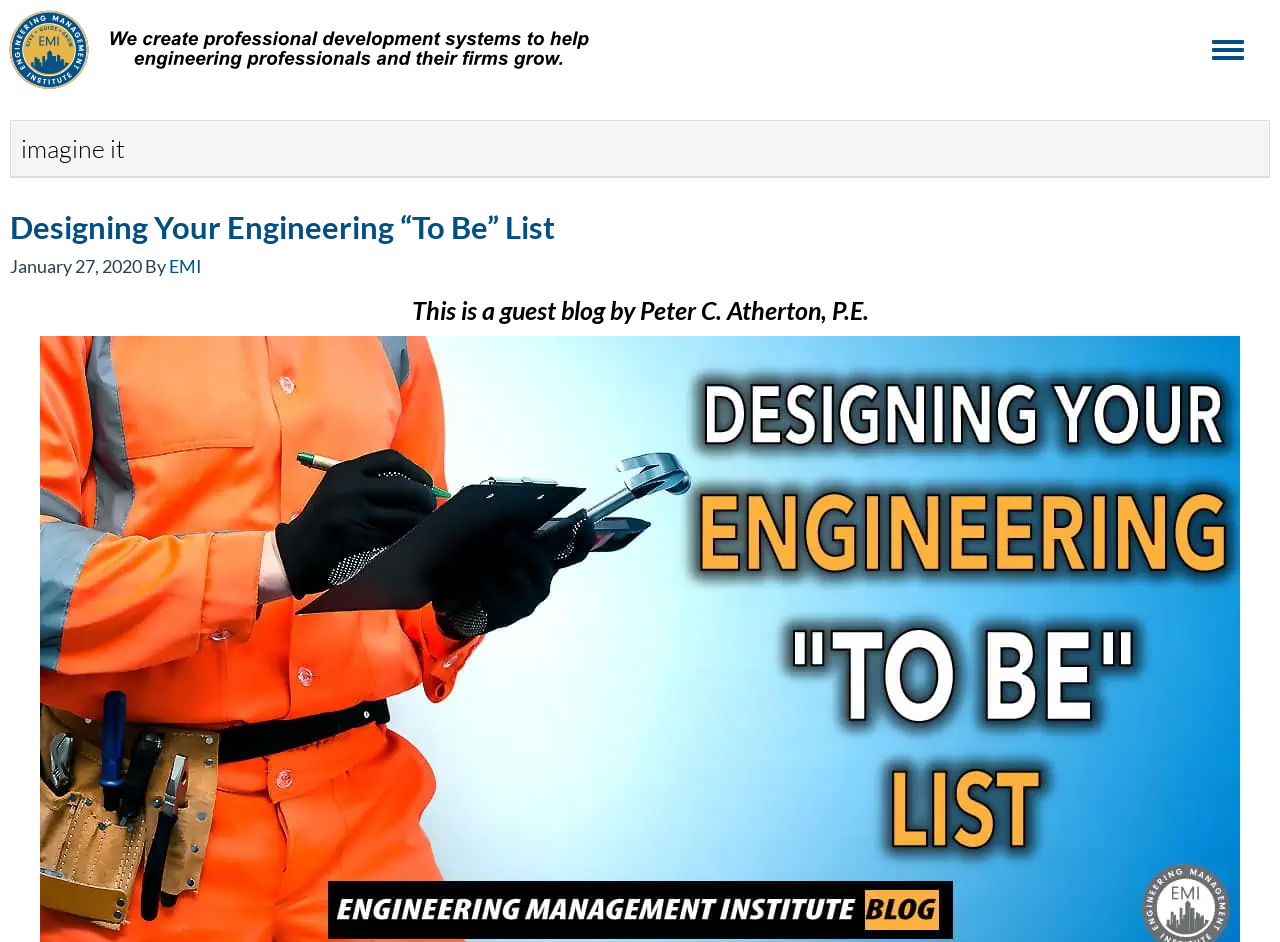Extract the bounding box coordinates for the described element: "Engineering Management Institute". The coordinates should be represented as four float numbers between 0 and 1: [left, top, right, bottom].

[0.0, 0.0, 0.469, 0.106]